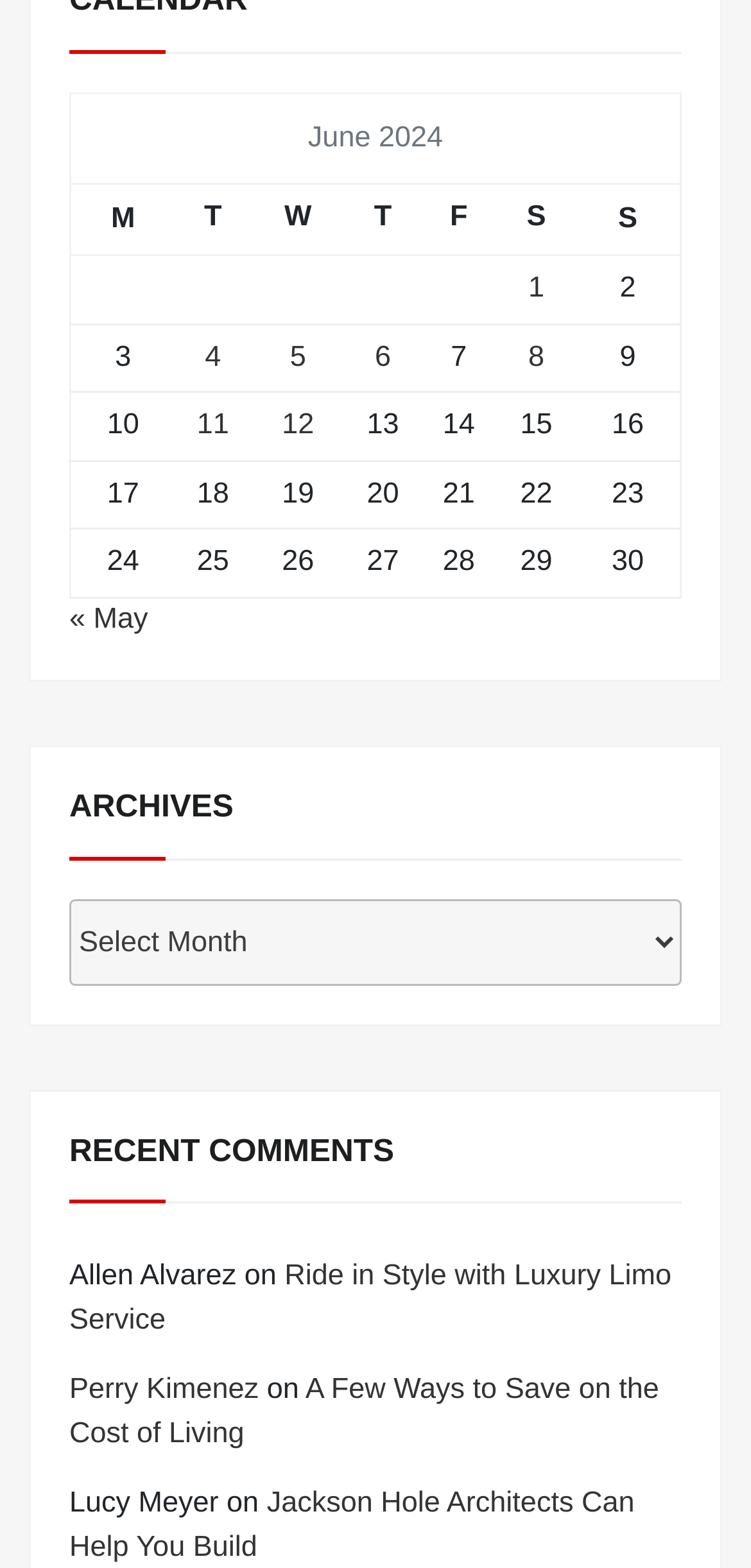How many days are listed in the table?
Please elaborate on the answer to the question with detailed information.

The table has 30 rows, each representing a day of the month, which suggests that there are 30 days listed in the table.